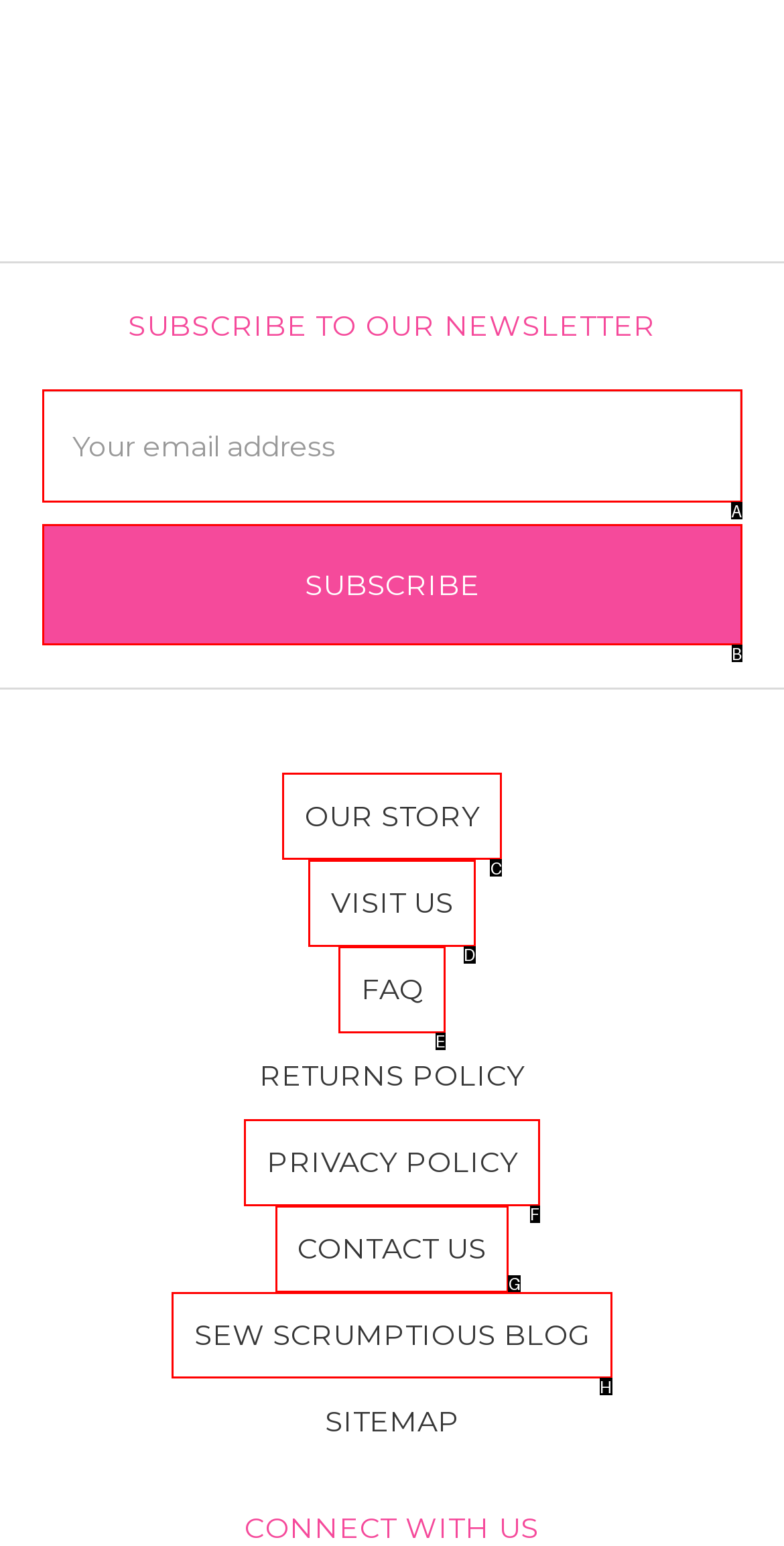Tell me which letter I should select to achieve the following goal: Read our story
Answer with the corresponding letter from the provided options directly.

C